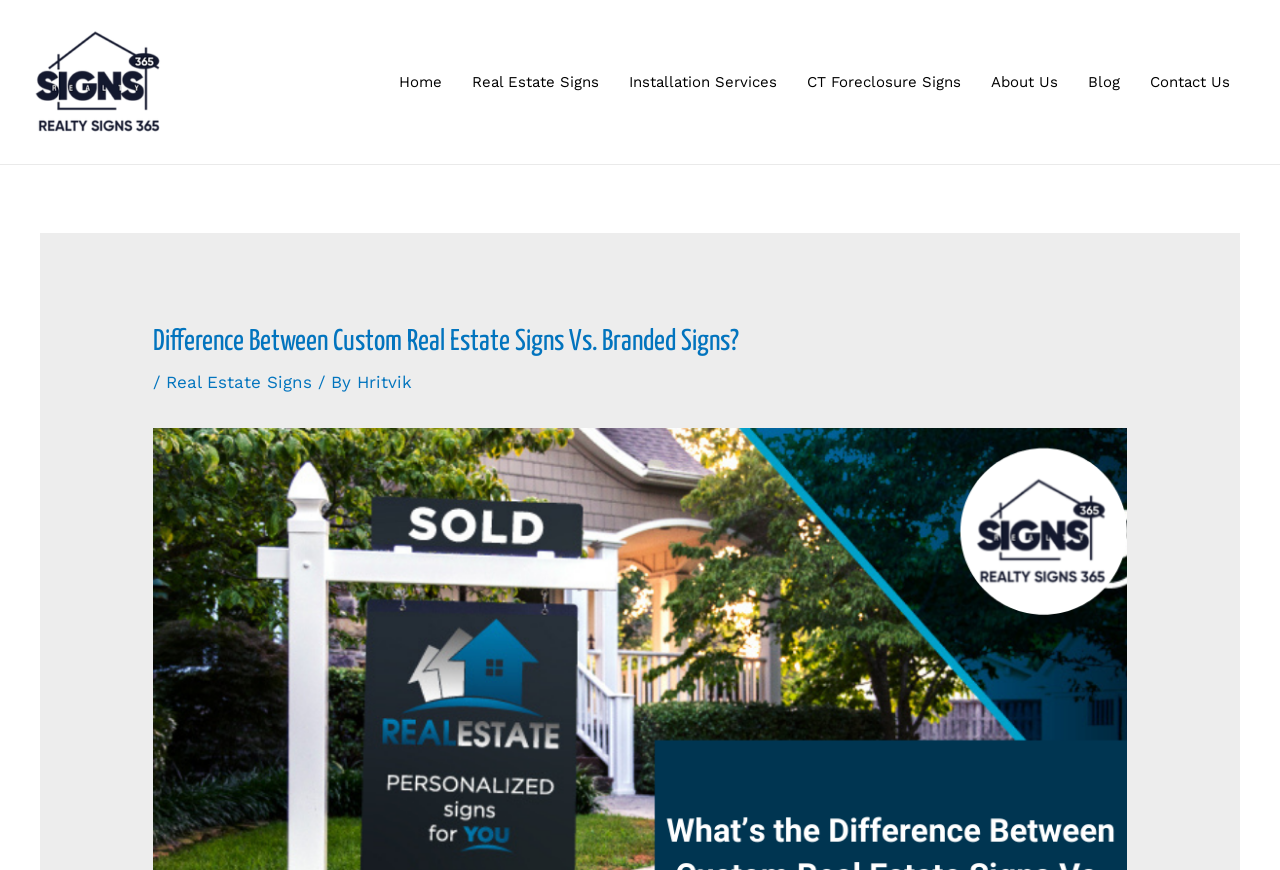Show the bounding box coordinates of the element that should be clicked to complete the task: "learn about custom real estate signs".

[0.13, 0.427, 0.244, 0.45]